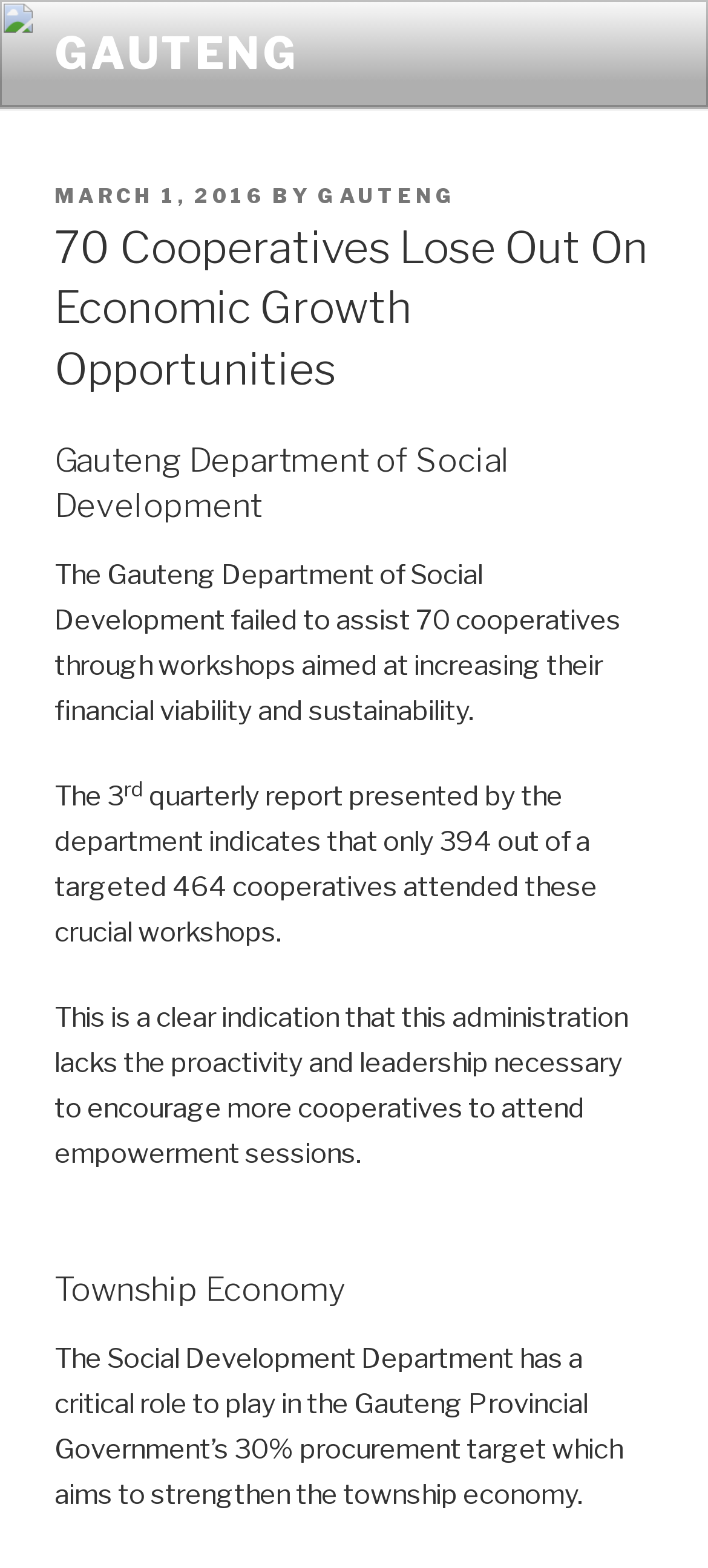When was the post published?
Use the image to give a comprehensive and detailed response to the question.

The answer can be found in the link 'MARCH 1, 2016' which is a sub-element of the header 'GAUTENG'. This link is located at the top of the webpage, indicating that it is a timestamp for the post.